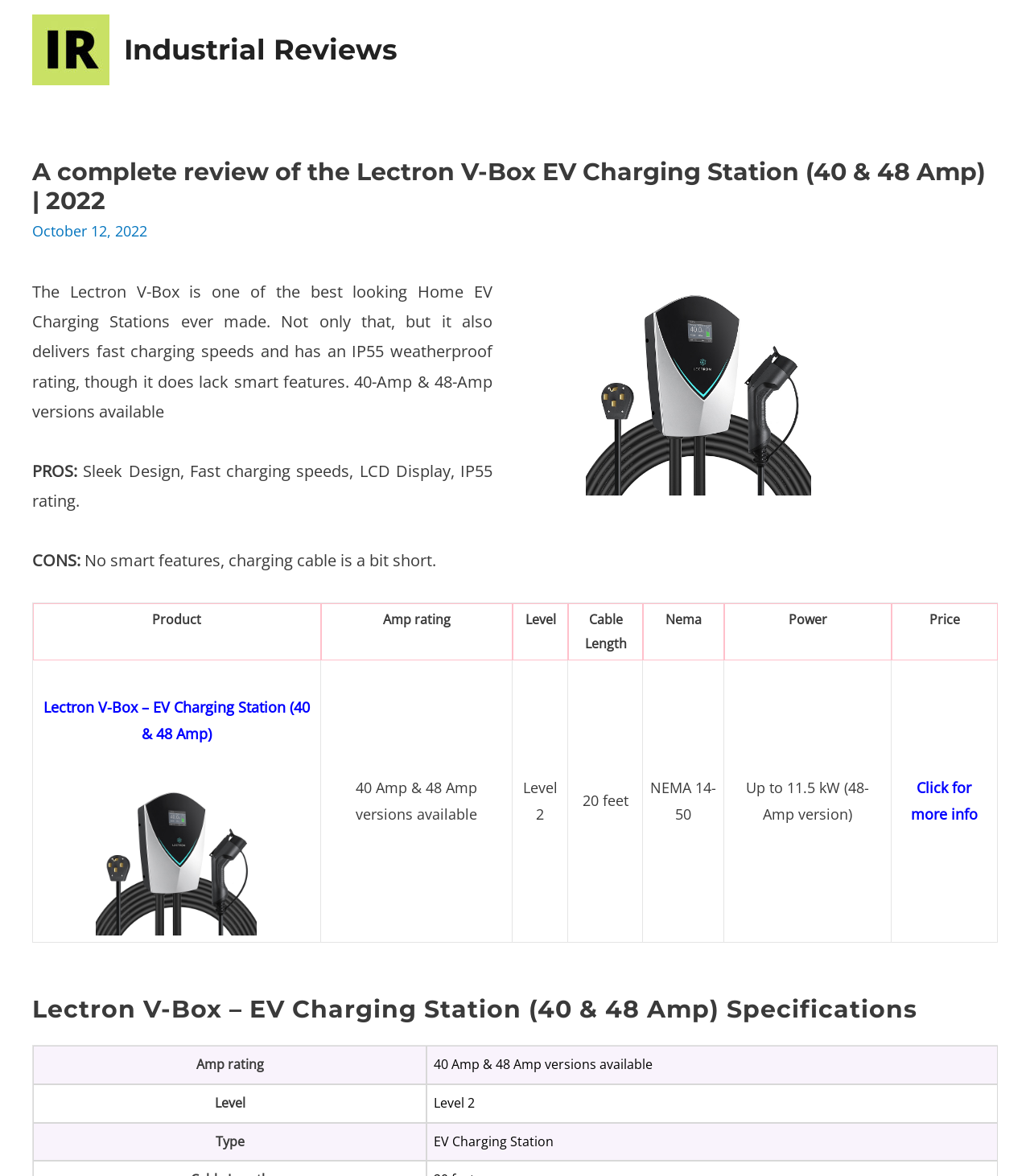Please reply with a single word or brief phrase to the question: 
What is the level of the Lectron V-Box?

Level 2